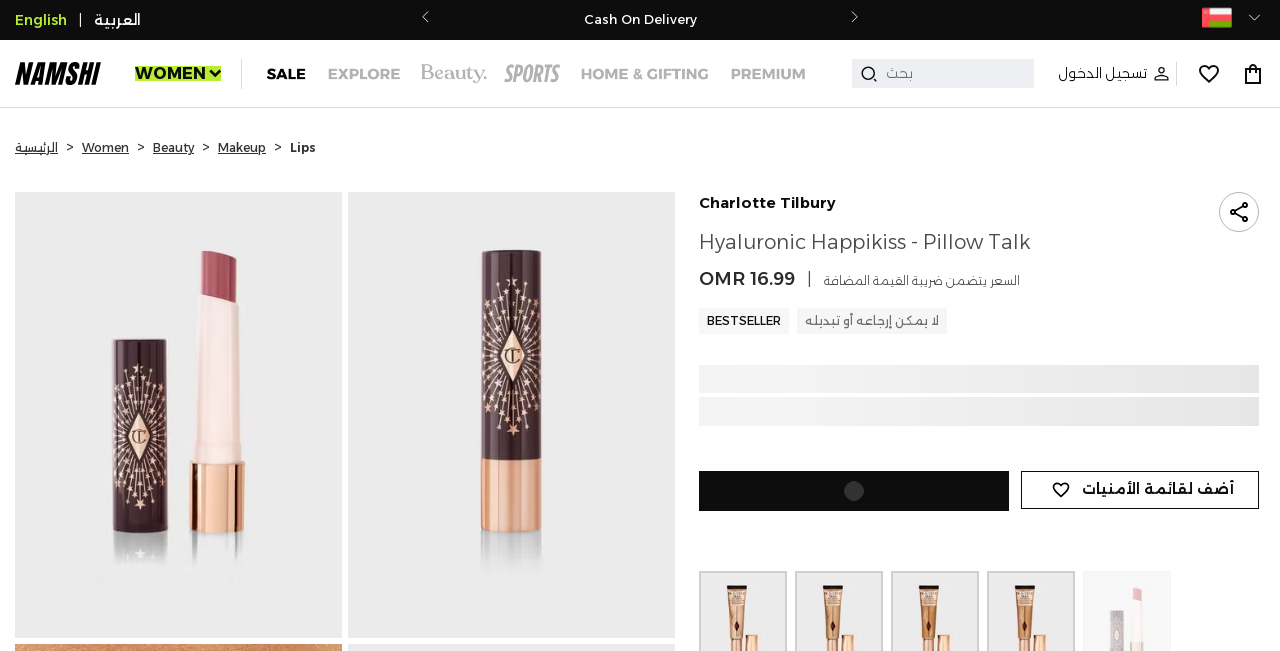Could you provide the bounding box coordinates for the portion of the screen to click to complete this instruction: "Click the link to reply to Sunnysidetvlr"?

None